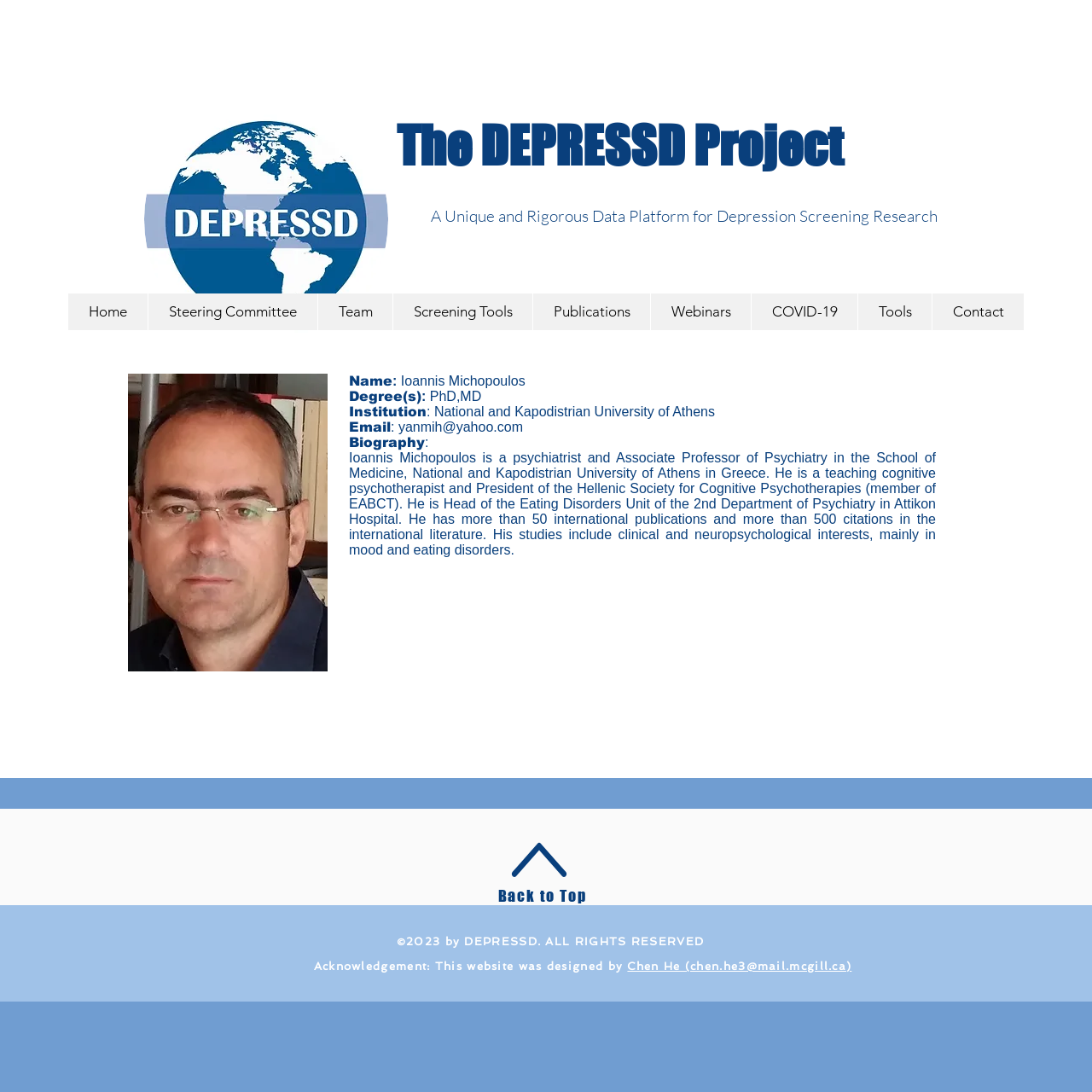Describe all the visual and textual components of the webpage comprehensively.

The webpage is about Ioannis Michopoulos, a researcher associated with the DEPRESSD Project. At the top left corner, there is a team logo image. Below the logo, there are two headings that introduce the DEPRESSD Project and its purpose. 

To the right of the headings, there is a navigation menu with links to different sections of the website, including Home, Steering Committee, Team, Screening Tools, Publications, Webinars, COVID-19, Tools, and Contact.

Below the navigation menu, there is a main section that contains information about Ioannis Michopoulos. On the left side, there is an image of Ioannis Michopoulos. To the right of the image, there are several lines of text that provide his name, degree, institution, email, and biography. The biography is a brief summary of his professional background and research interests.

At the bottom of the page, there is a section with a link to go back to the top of the page, a copyright notice, and an acknowledgement of the website designer.